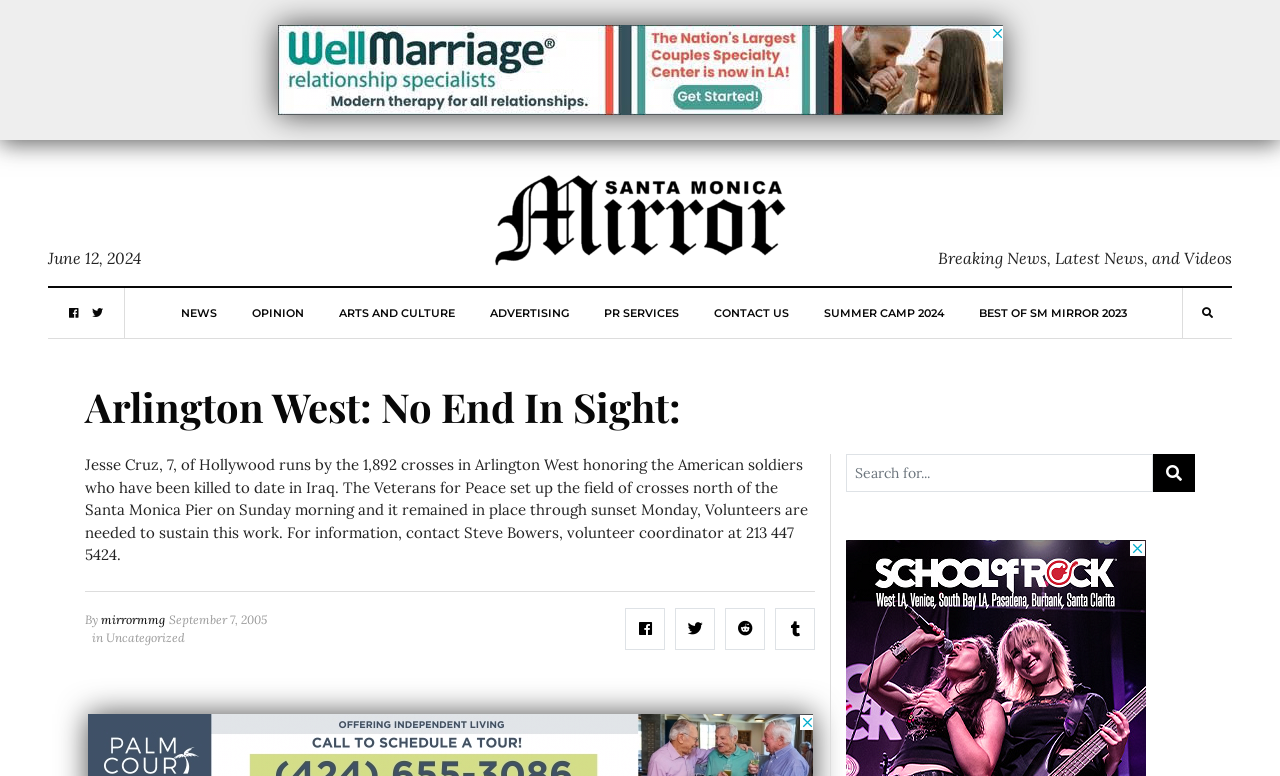Please mark the clickable region by giving the bounding box coordinates needed to complete this instruction: "Contact the volunteer coordinator".

[0.132, 0.788, 0.209, 0.807]